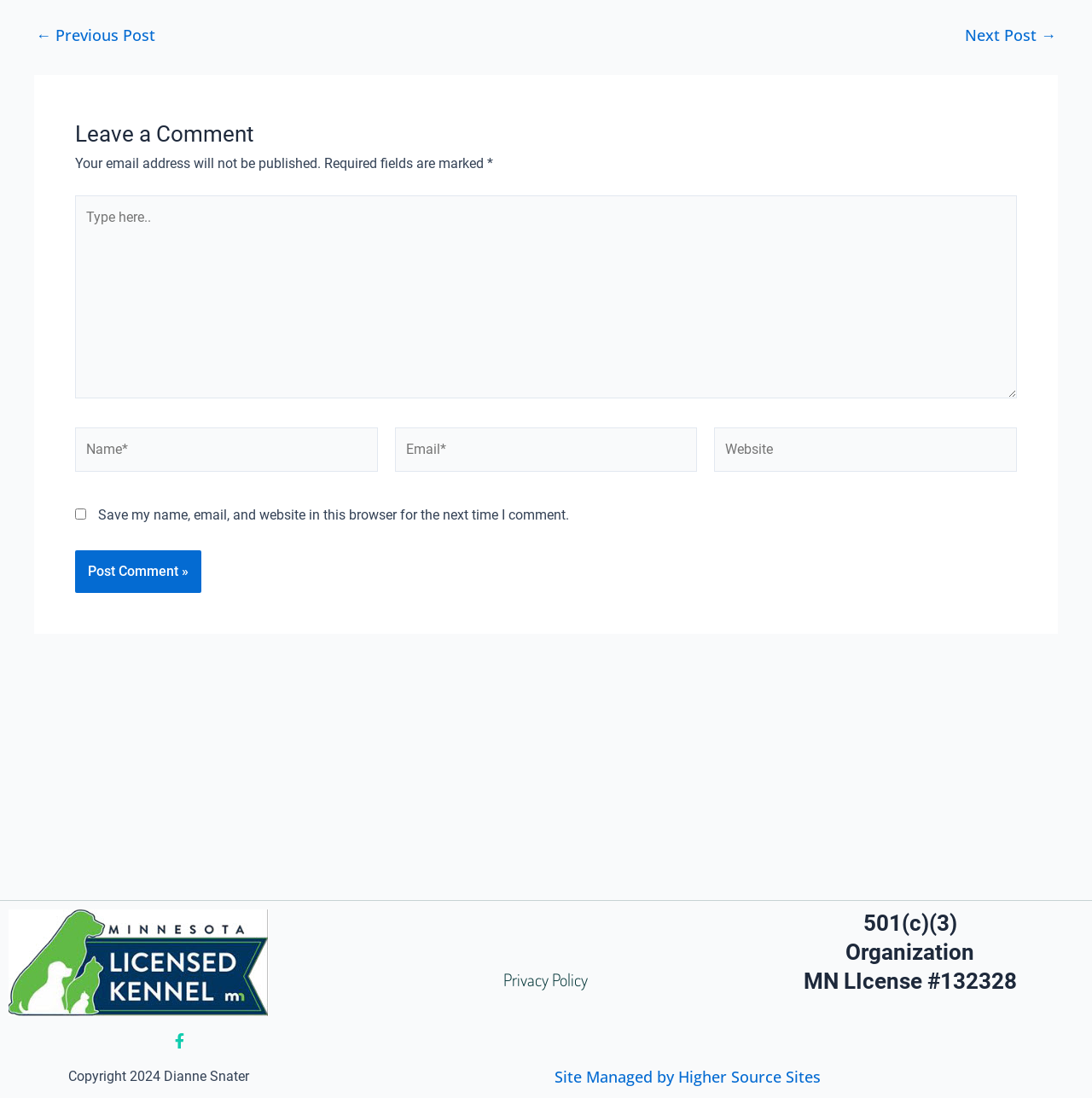Refer to the element description ← Previous Post and identify the corresponding bounding box in the screenshot. Format the coordinates as (top-left x, top-left y, bottom-right x, bottom-right y) with values in the range of 0 to 1.

[0.033, 0.025, 0.142, 0.039]